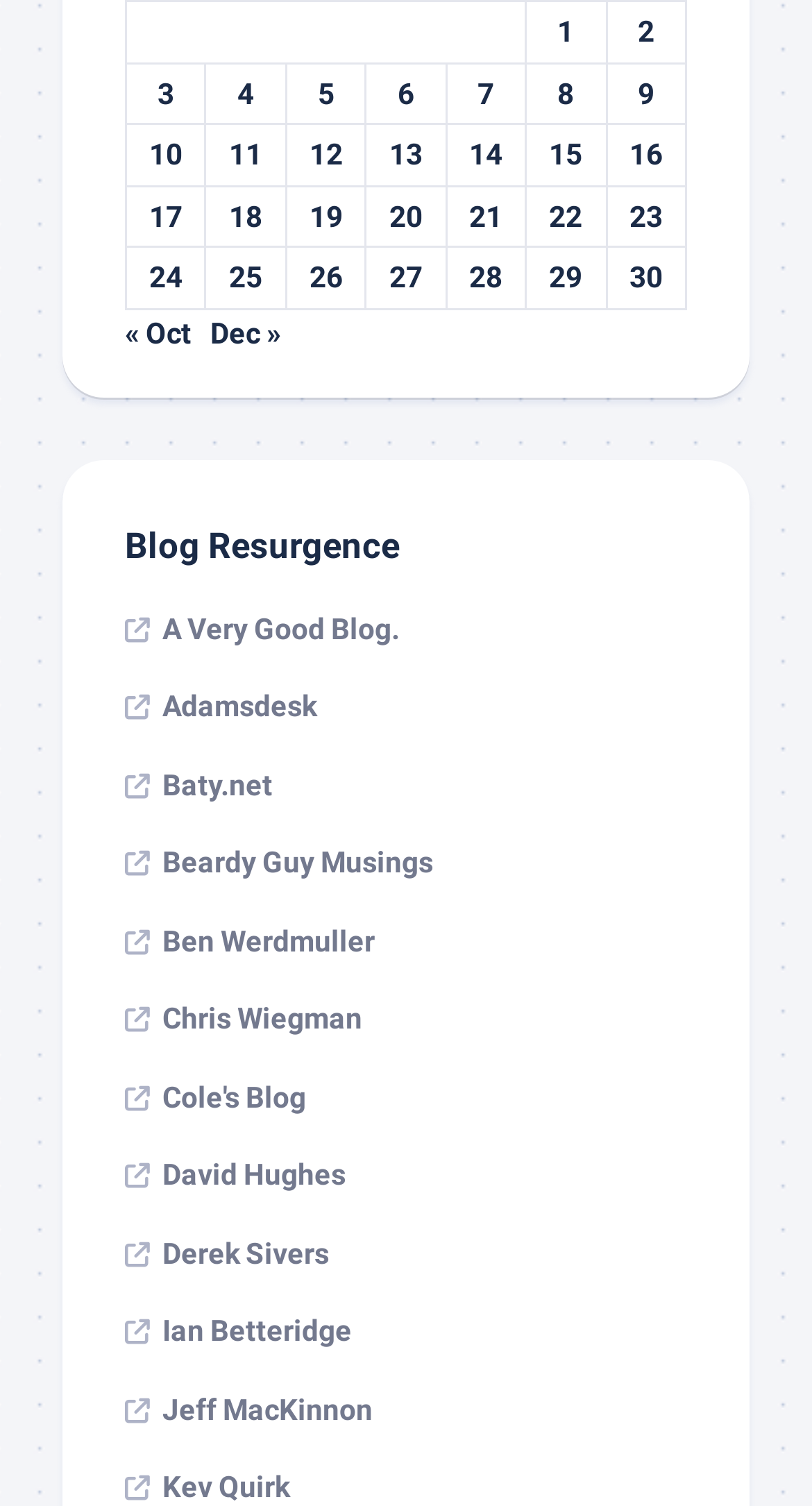Identify the bounding box coordinates of the element that should be clicked to fulfill this task: "Go to 'December'". The coordinates should be provided as four float numbers between 0 and 1, i.e., [left, top, right, bottom].

[0.259, 0.21, 0.346, 0.232]